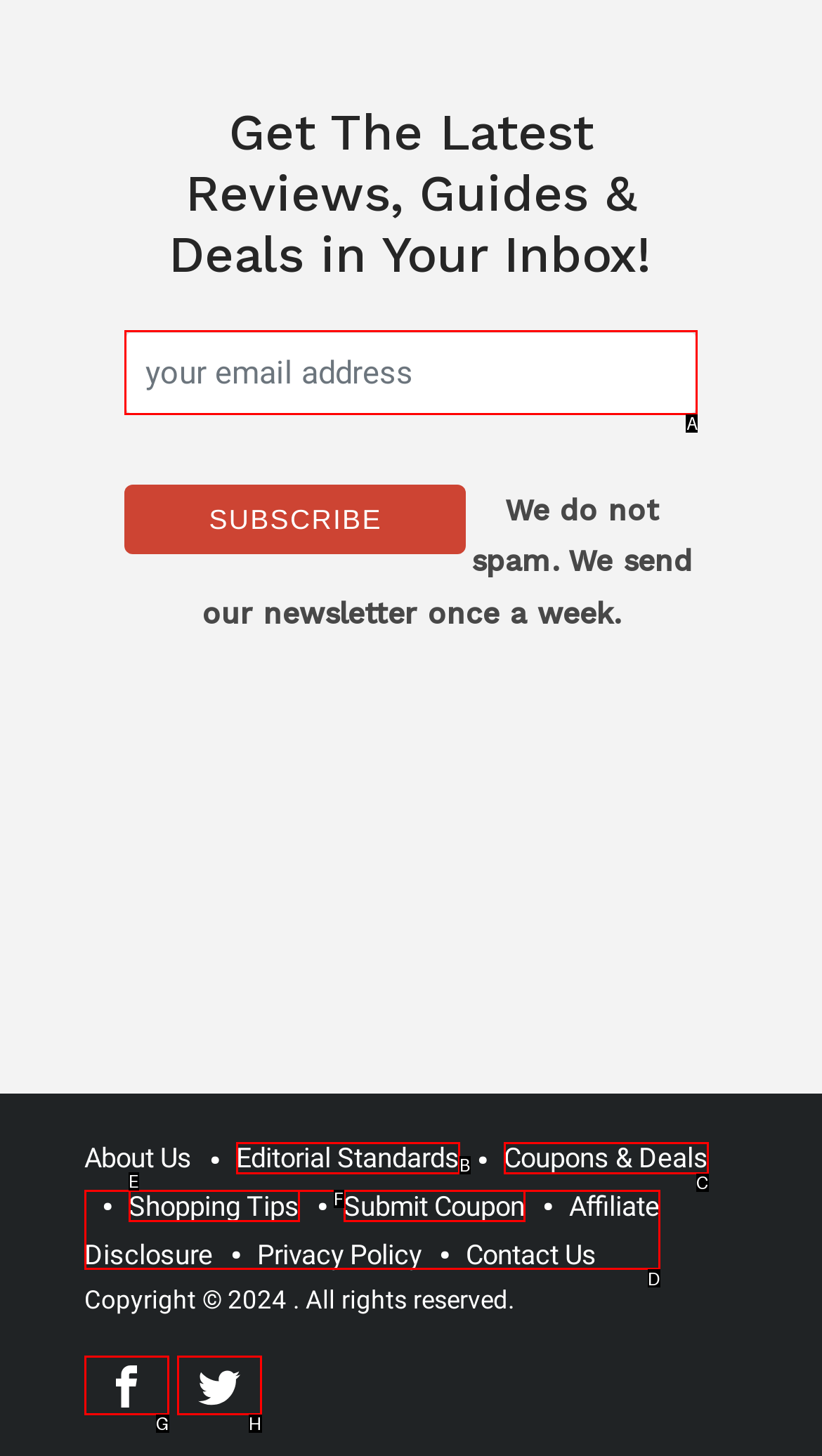Select the option that corresponds to the description: Editorial Standards
Respond with the letter of the matching choice from the options provided.

B